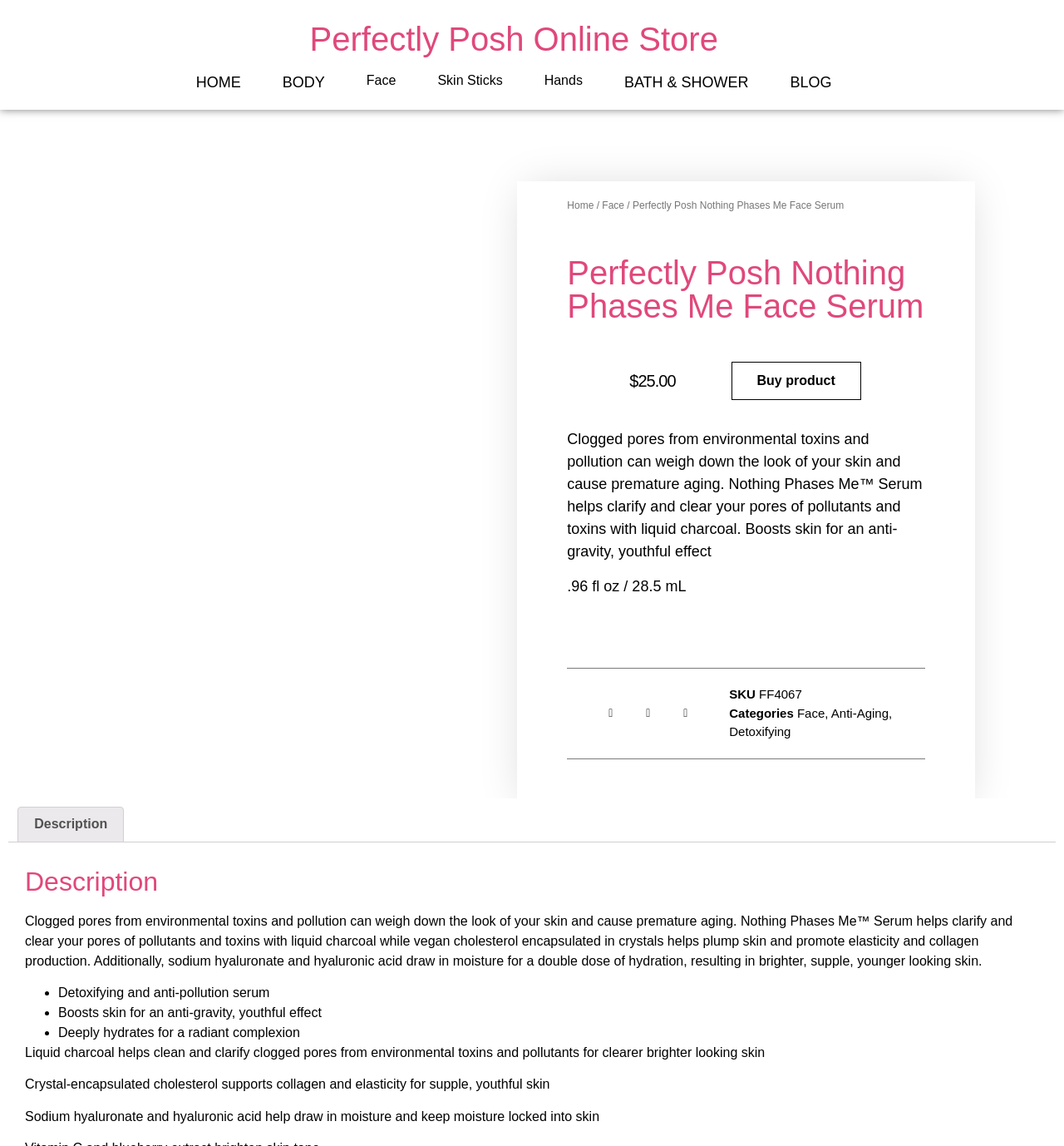Can you give a comprehensive explanation to the question given the content of the image?
What is the size of the face serum?

I found the answer by looking at the static text element on the webpage, which says '.96 fl oz / 28.5 mL'. This is likely the size of the face serum.